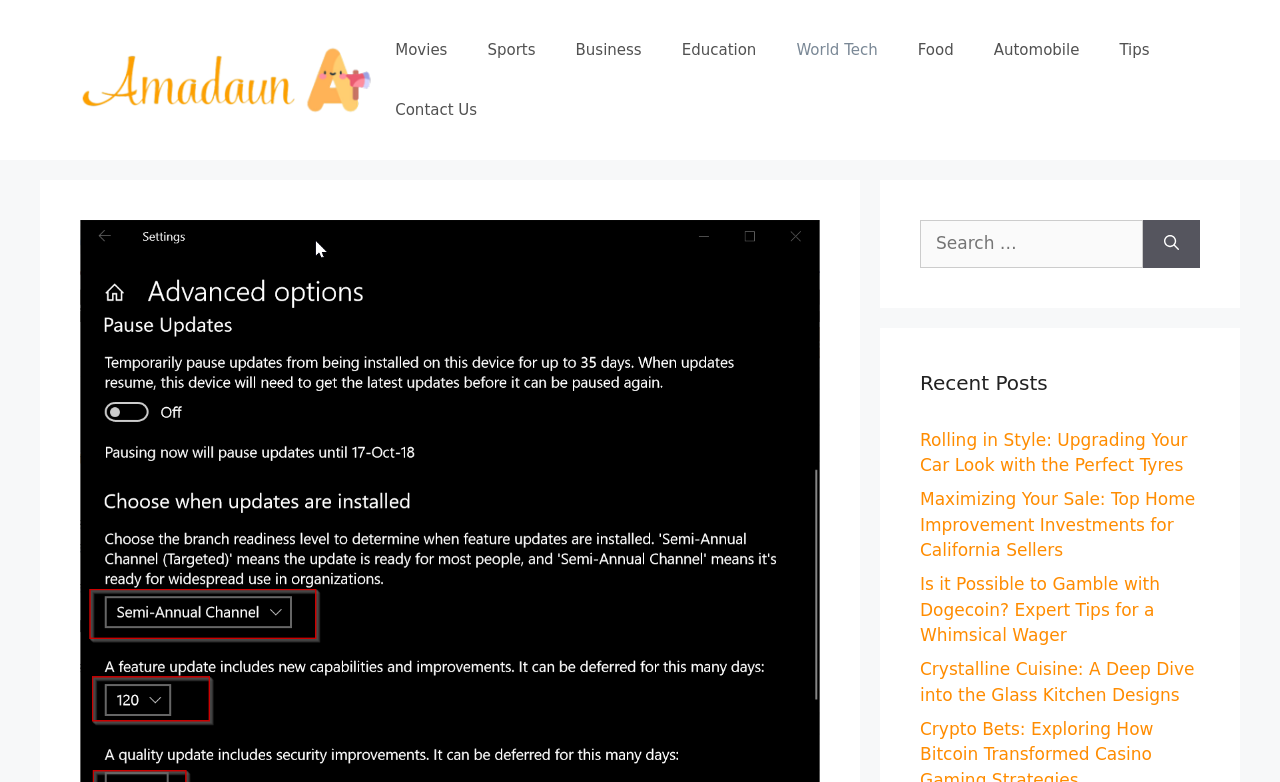Use a single word or phrase to answer this question: 
What is the purpose of the search box?

To search the website